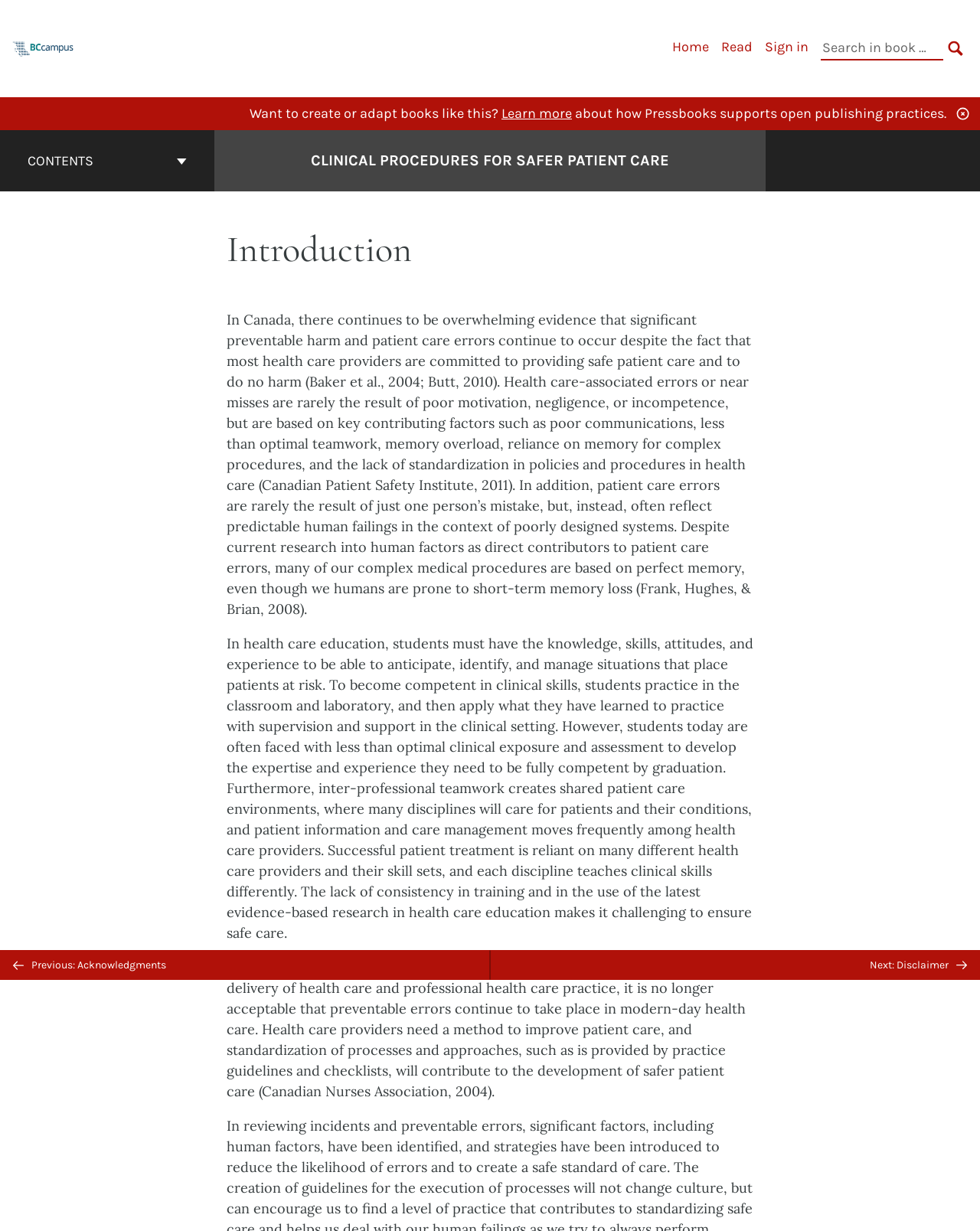Analyze the image and provide a detailed answer to the question: How many links are in the primary navigation?

The primary navigation section has three links: 'Home', 'Read', and 'Sign in'.